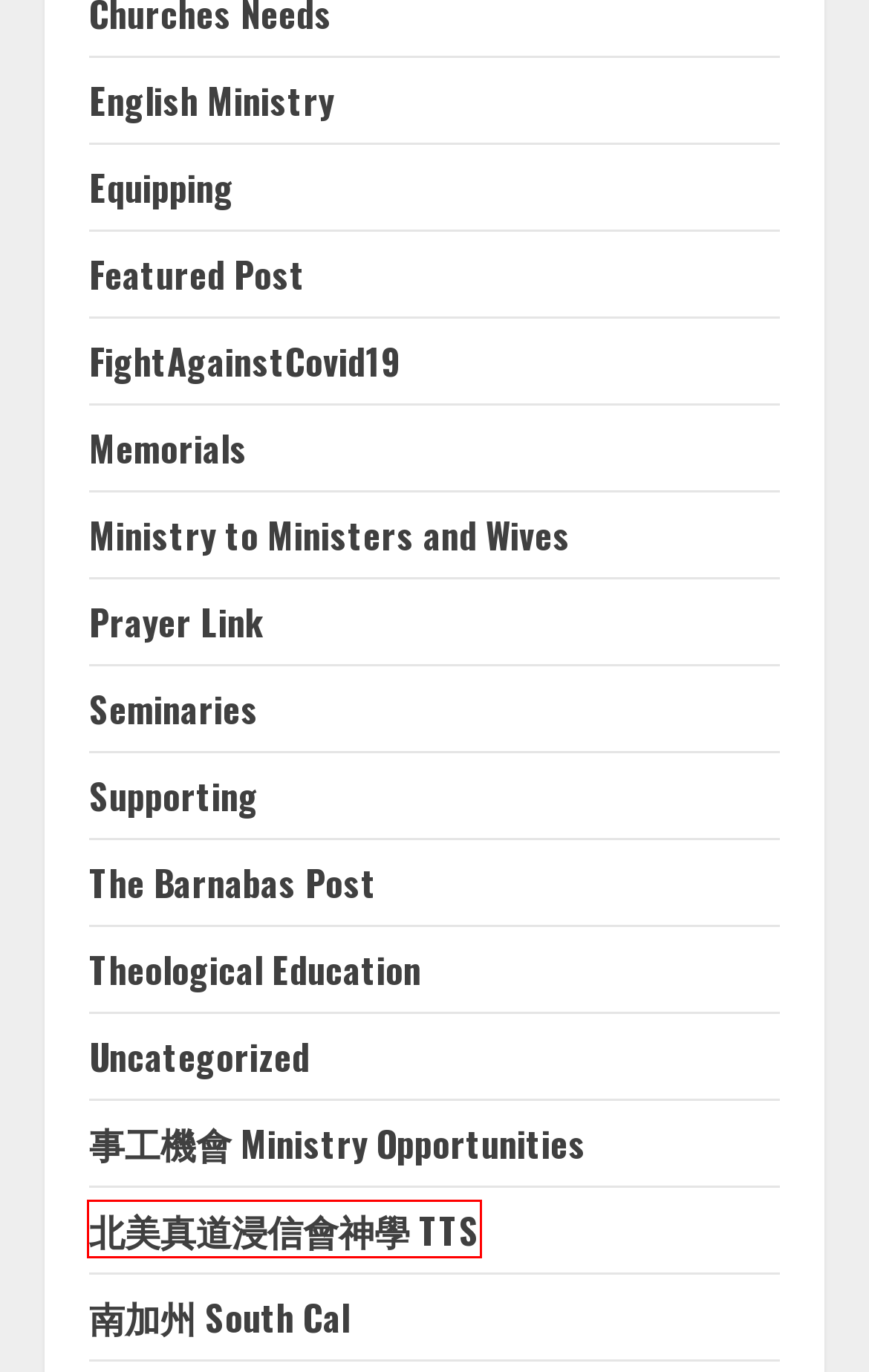You have a screenshot of a webpage where a red bounding box highlights a specific UI element. Identify the description that best matches the resulting webpage after the highlighted element is clicked. The choices are:
A. 北美真道浸信會神學 TTS - 美加華人浸信會聯會
B. 南加州 South Cal - 美加華人浸信會聯會
C. The Barnabas Post - 美加華人浸信會聯會
D. FightAgainstCovid19 - 美加華人浸信會聯會
E. Memorials - 美加華人浸信會聯會
F. Theological Education - 美加華人浸信會聯會
G. Supporting - 美加華人浸信會聯會
H. Prayer Link - 美加華人浸信會聯會

A